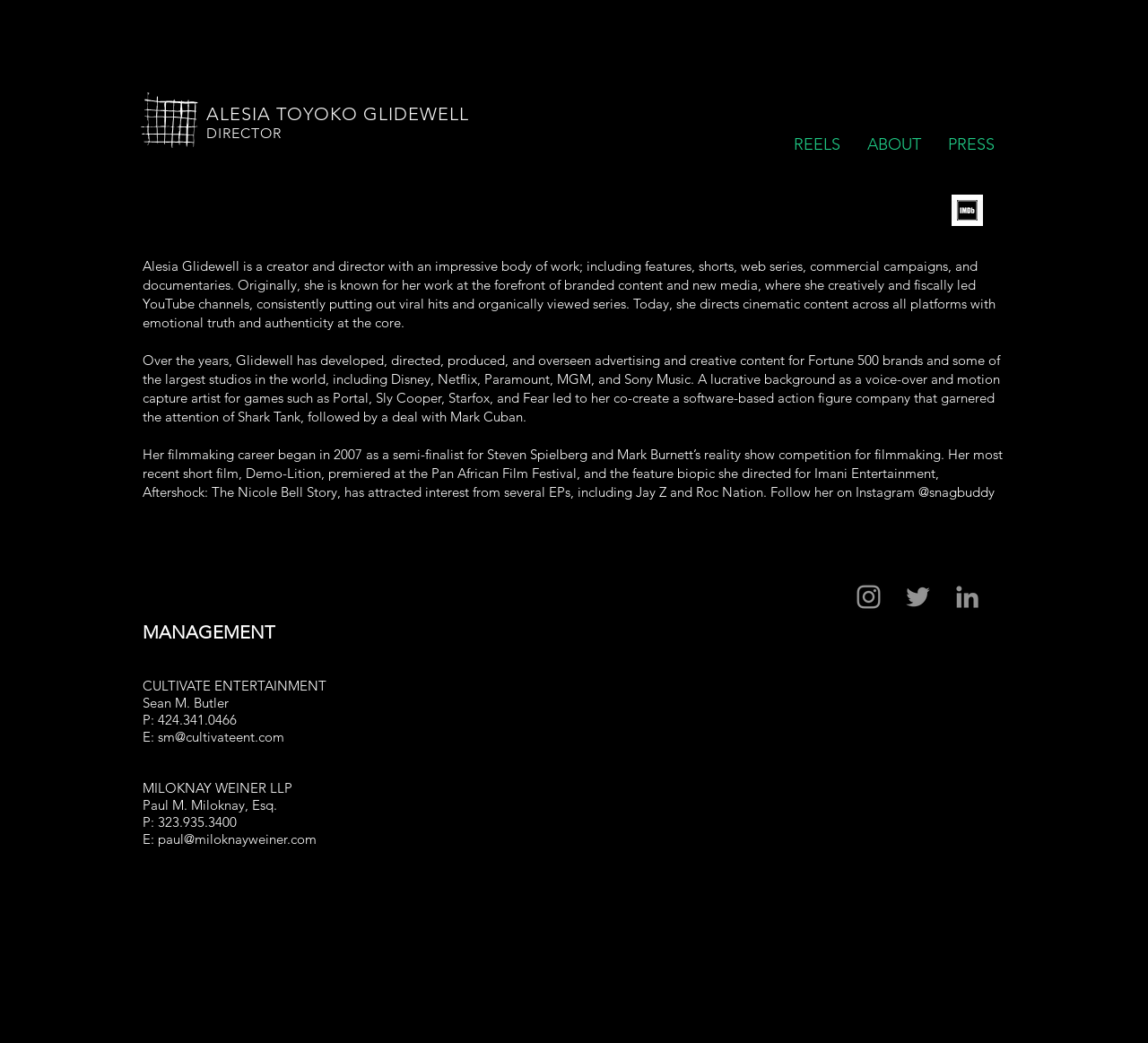What is Alesia Glidewell's profession?
Use the image to give a comprehensive and detailed response to the question.

Based on the webpage, Alesia Glidewell is a creator and director with an impressive body of work, including features, shorts, web series, commercial campaigns, and documentaries. Her profession is mentioned in the heading 'ALESIA TOYOKO GLIDEWELL DIRECTOR'.